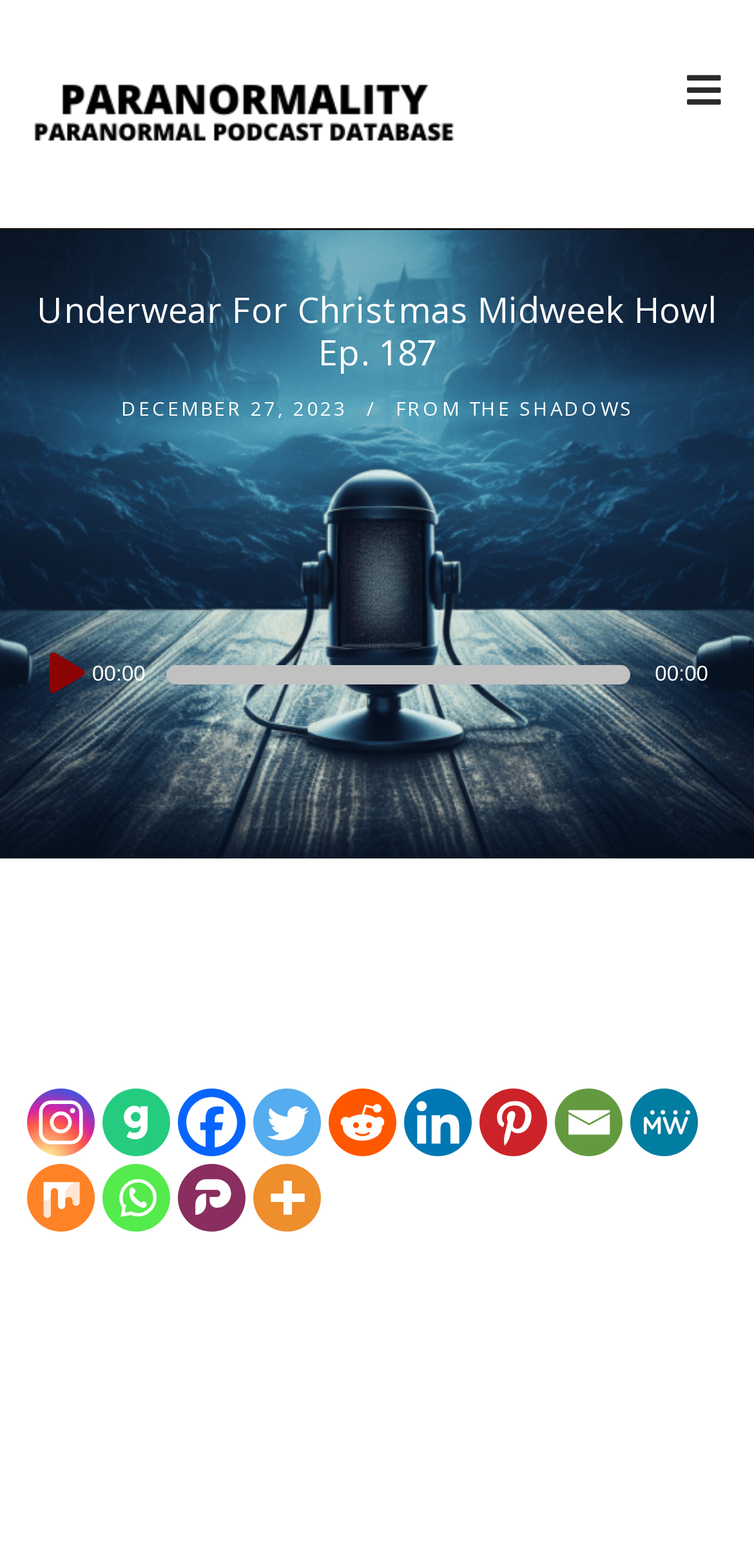Locate the bounding box coordinates of the element I should click to achieve the following instruction: "Listen to FROM THE SHADOWS".

[0.524, 0.252, 0.84, 0.269]